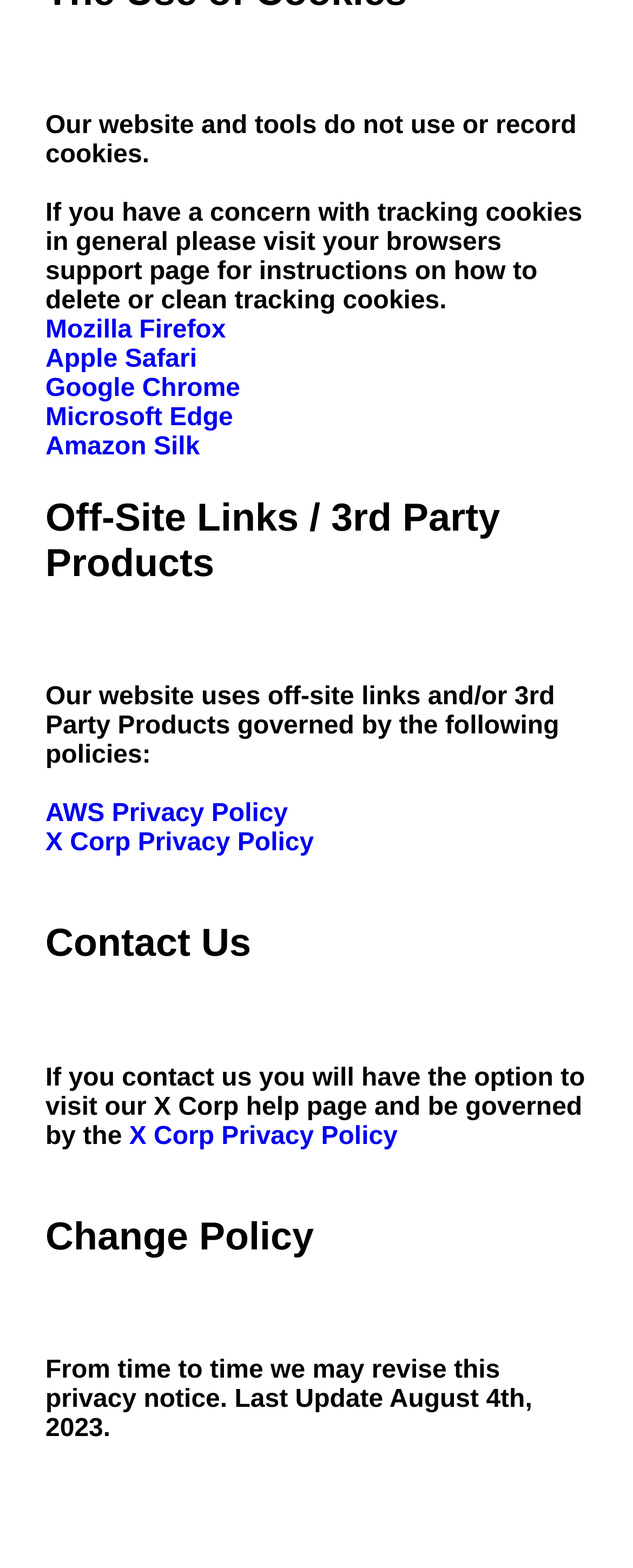Using the given element description, provide the bounding box coordinates (top-left x, top-left y, bottom-right x, bottom-right y) for the corresponding UI element in the screenshot: AWS Privacy Policy

[0.072, 0.51, 0.455, 0.528]